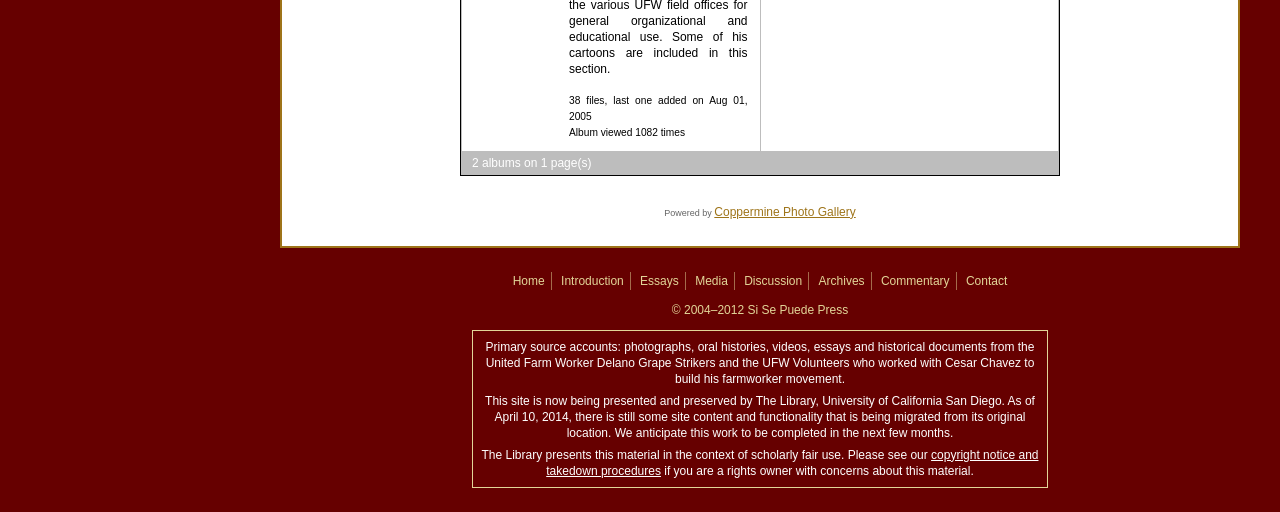Can you provide the bounding box coordinates for the element that should be clicked to implement the instruction: "read copyright notice"?

[0.427, 0.874, 0.811, 0.933]